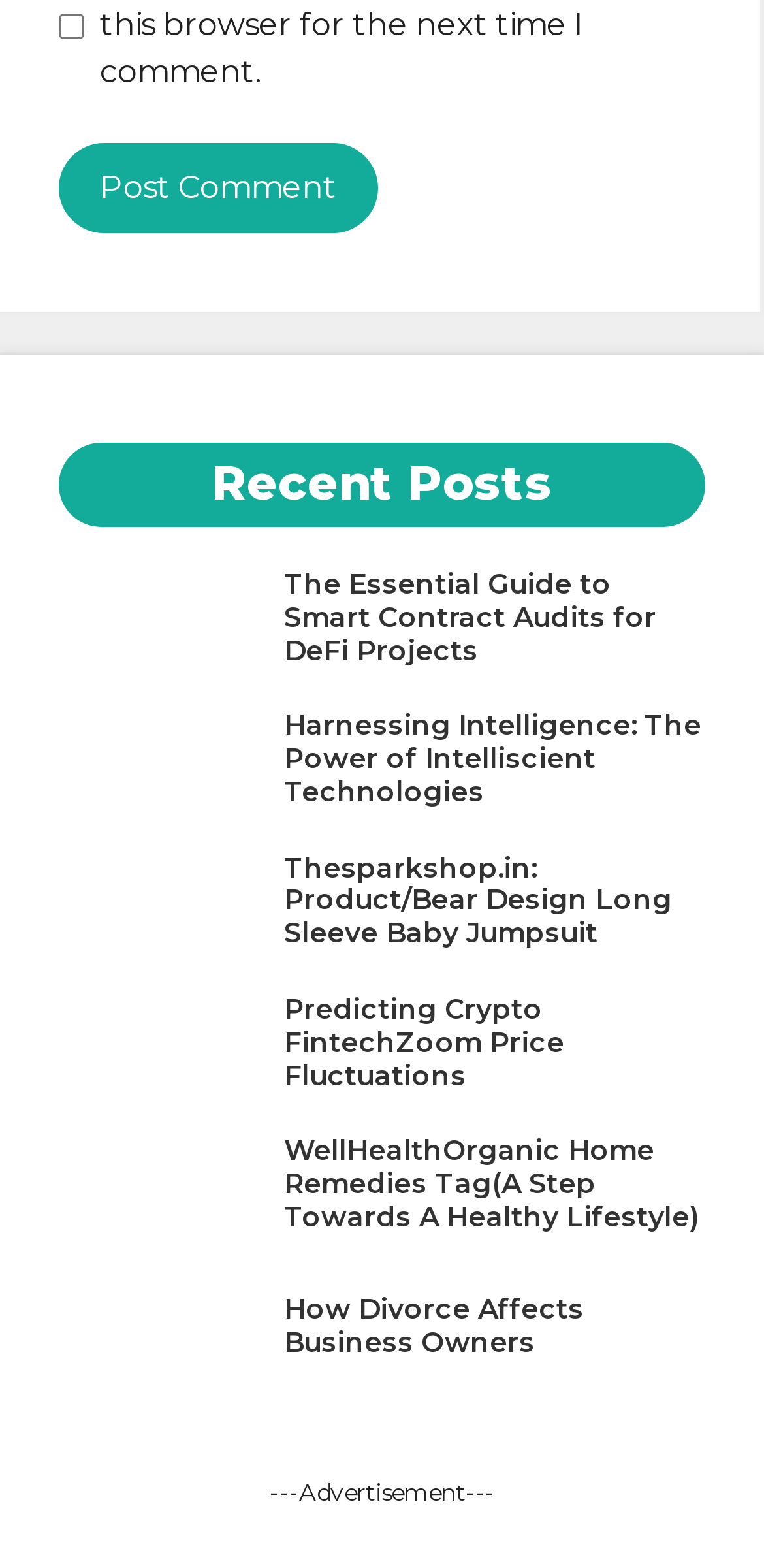Please analyze the image and provide a thorough answer to the question:
How many images are displayed on the page?

I counted the number of figure elements with image children, and there are 6 of them.